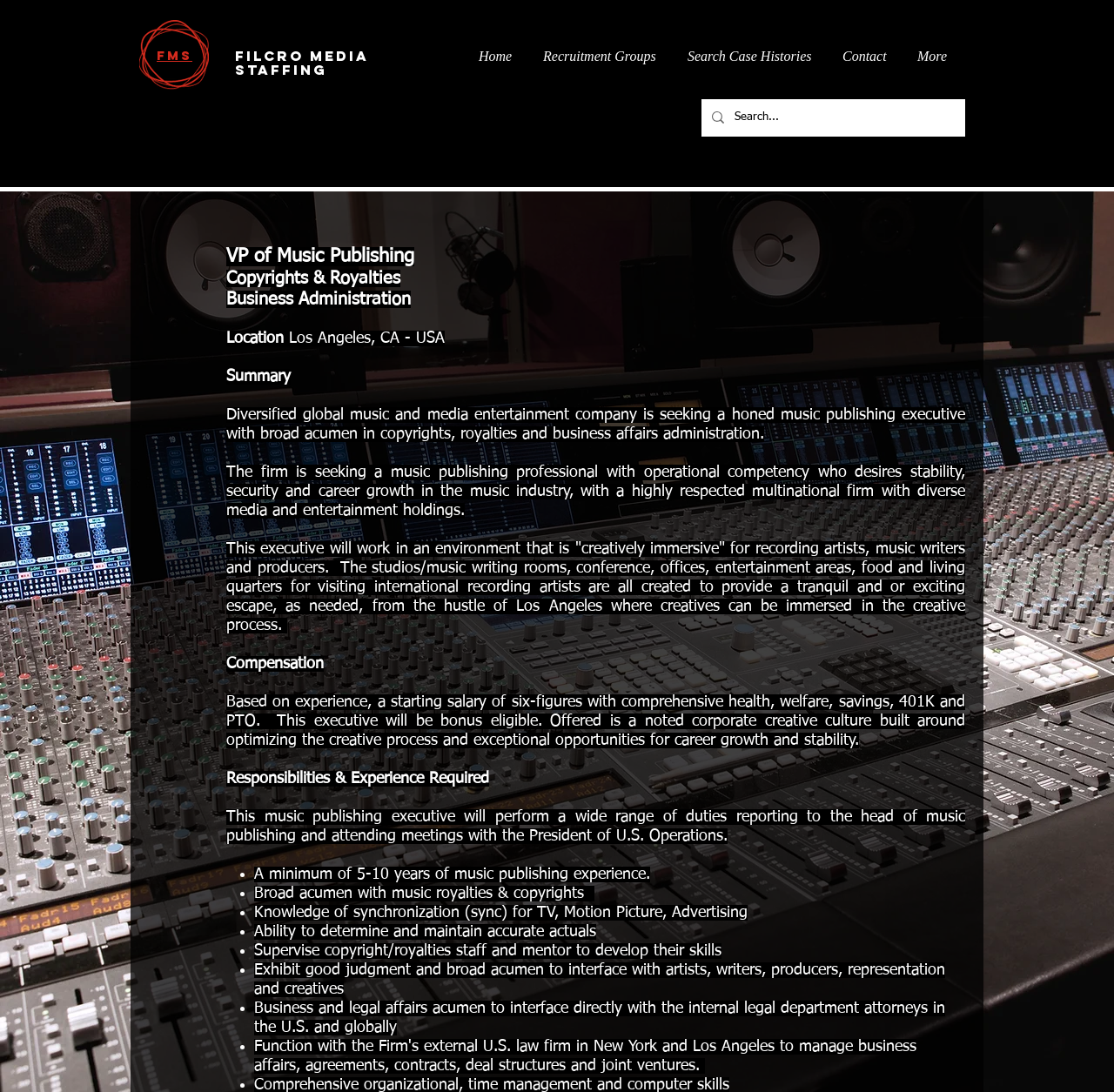Please specify the bounding box coordinates in the format (top-left x, top-left y, bottom-right x, bottom-right y), with all values as floating point numbers between 0 and 1. Identify the bounding box of the UI element described by: FMS

[0.141, 0.045, 0.173, 0.057]